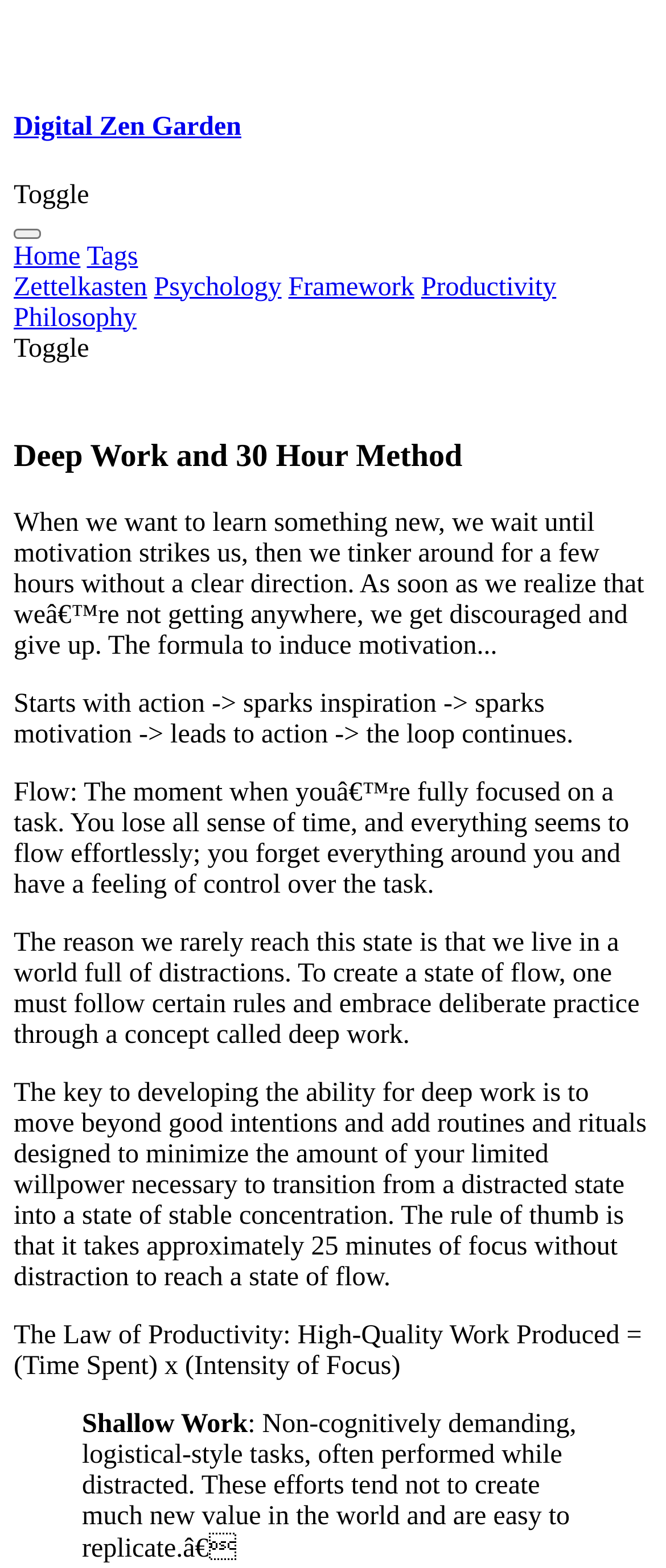What is the name of the website?
Please provide a comprehensive and detailed answer to the question.

I determined the answer by looking at the navigation section of the webpage, where I found a link with the text 'Digital Zen Garden' and an image, which suggests that it is the name of the website.